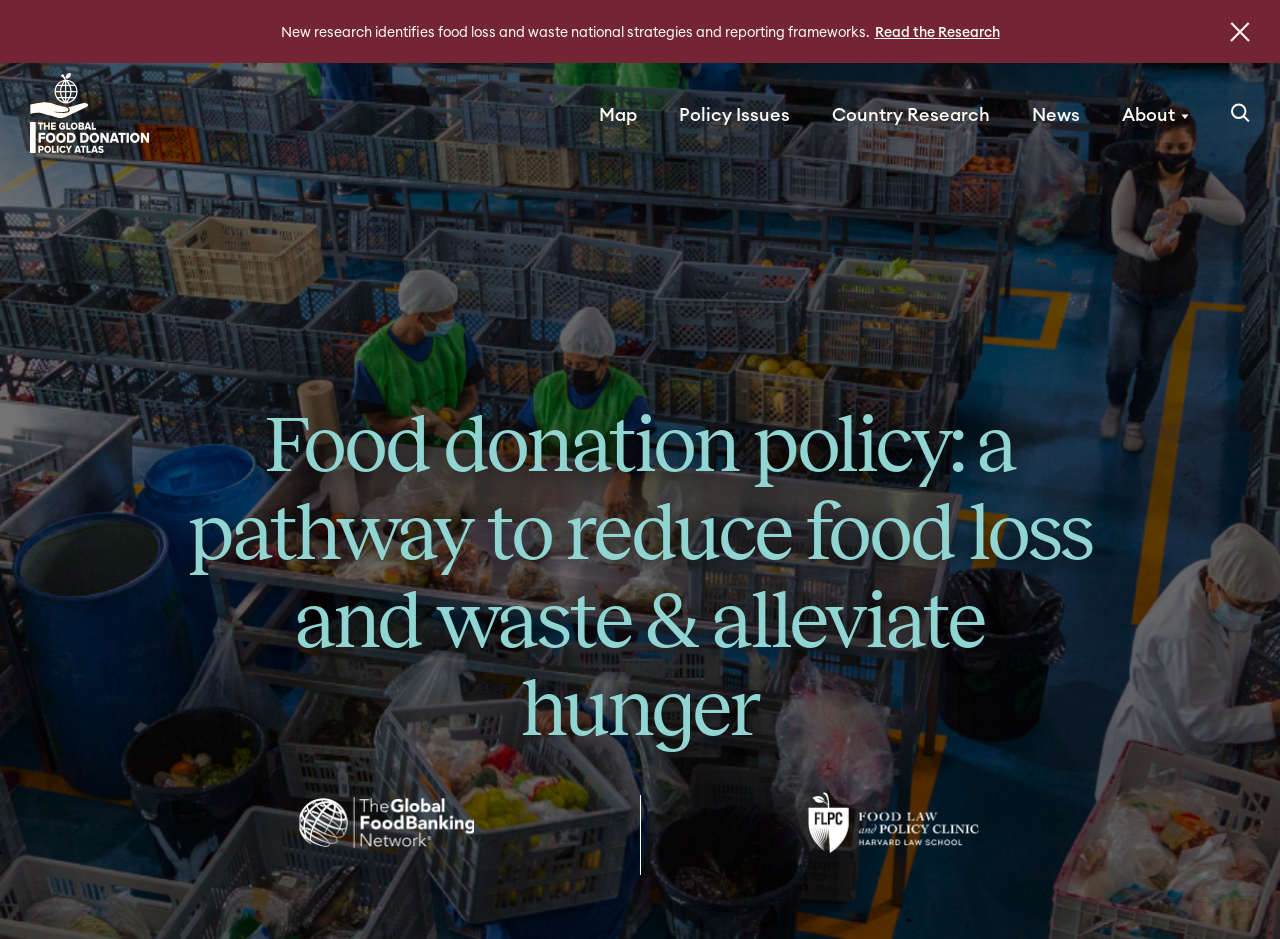Using the details in the image, give a detailed response to the question below:
What is the main topic of this webpage?

Based on the webpage content, especially the heading 'Food donation policy: a pathway to reduce food loss and waste & alleviate hunger', it is clear that the main topic of this webpage is related to food donation policy.